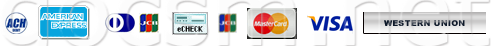How many payment options are shown?
Use the image to give a comprehensive and detailed response to the question.

The image displays a set of payment option logos, and upon counting, we can see that there are 8 different payment options shown, including ACH, American Express, Diners Club, Echeck, JCB, Mastercard, Visa, and Western Union.